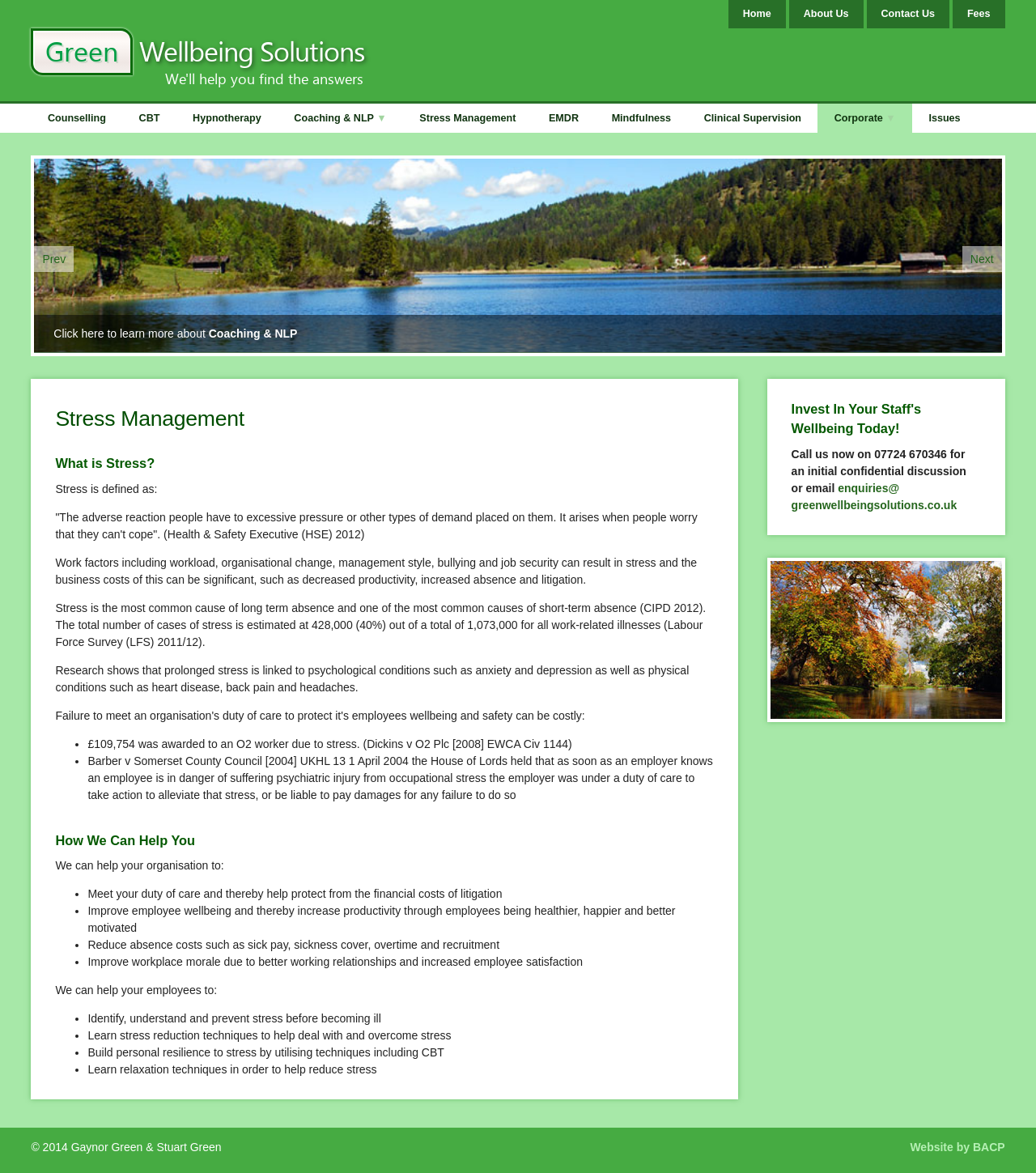Deliver a detailed narrative of the webpage's visual and textual elements.

This webpage is about Stress Management by Green Wellbeing Solutions, a company based in Birmingham. At the top, there are four links to navigate to different sections of the website: Home, About Us, Contact Us, and Fees. Below these links, the company's name "Green Wellbeing Solutions" is displayed prominently.

On the left side, there are several links to different services offered by the company, including Counselling, CBT, Hypnotherapy, Coaching & NLP, Stress Management, EMDR, Mindfulness, and Clinical Supervision. There is also a link to Corporate services and Issues.

The main content of the webpage is divided into three sections. The first section explains what stress is, its causes, and its effects on individuals and businesses. It cites statistics from reputable sources, such as the Health & Safety Executive and the Labour Force Survey.

The second section, "How We Can Help You," explains how Green Wellbeing Solutions can assist organizations in managing stress and improving employee wellbeing. It lists several benefits, including meeting the duty of care, improving productivity, reducing absence costs, and improving workplace morale.

The third section, "Invest In Your Staff's Wellbeing Today!", is a call to action, encouraging visitors to contact the company for an initial confidential discussion or to email them. There is also a heading with a similar message.

At the bottom of the page, there is a copyright notice and a link to the website's creator, BACP.